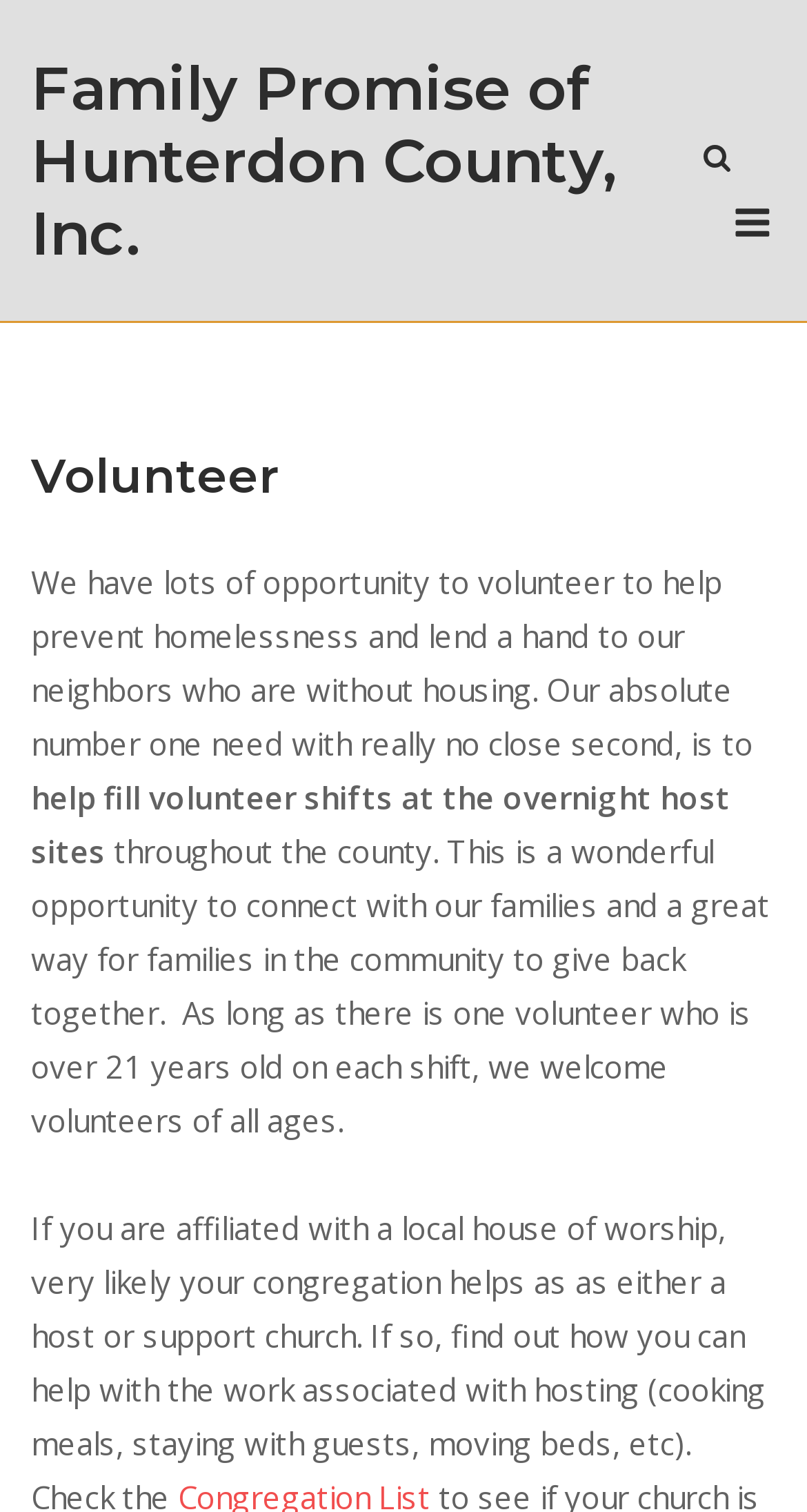What is the age requirement for volunteering?
Look at the image and respond with a single word or a short phrase.

At least 21 years old